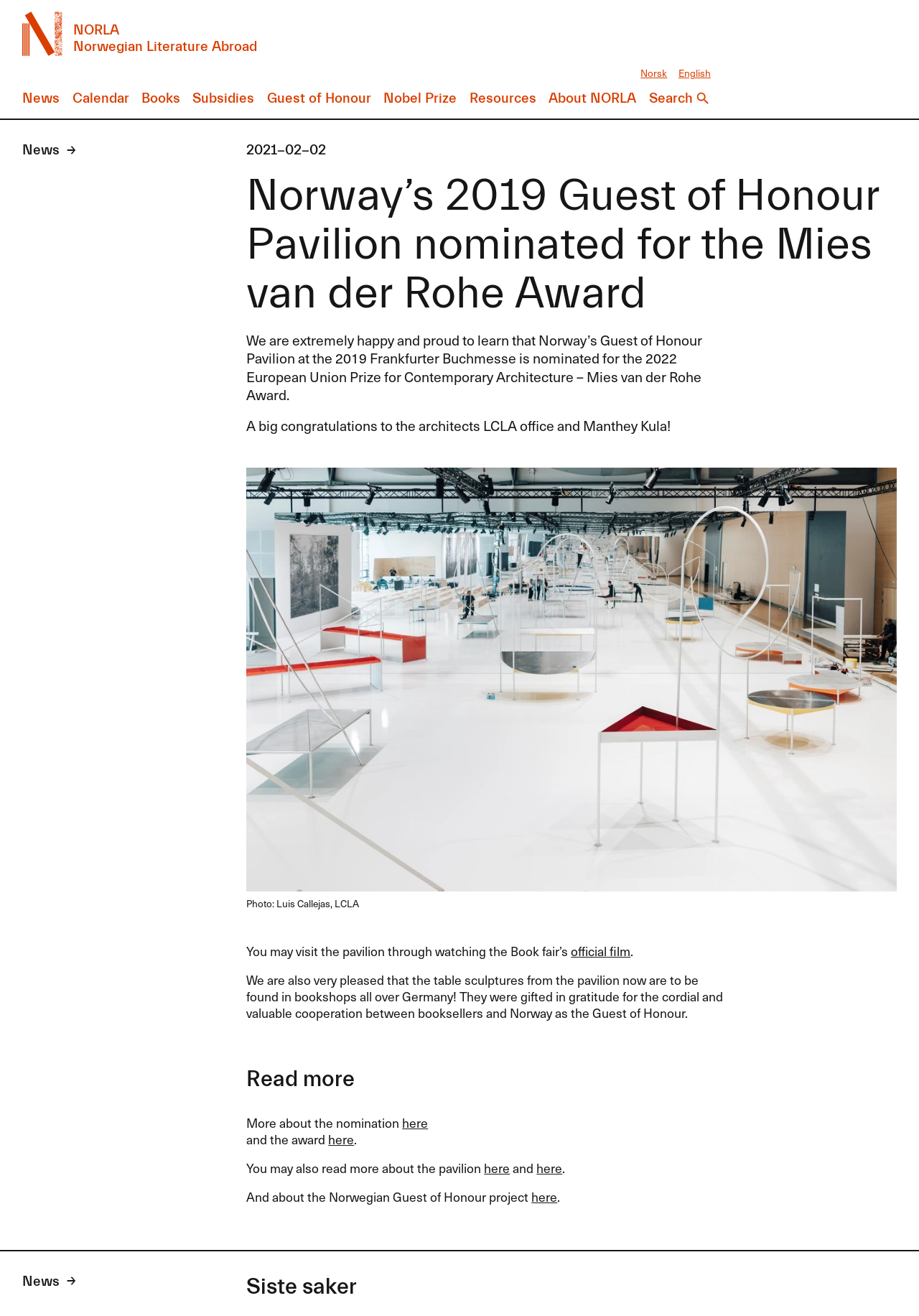What is the text of the webpage's headline?

Norway’s 2019 Guest of Honour Pavilion nominated for the Mies van der Rohe Award